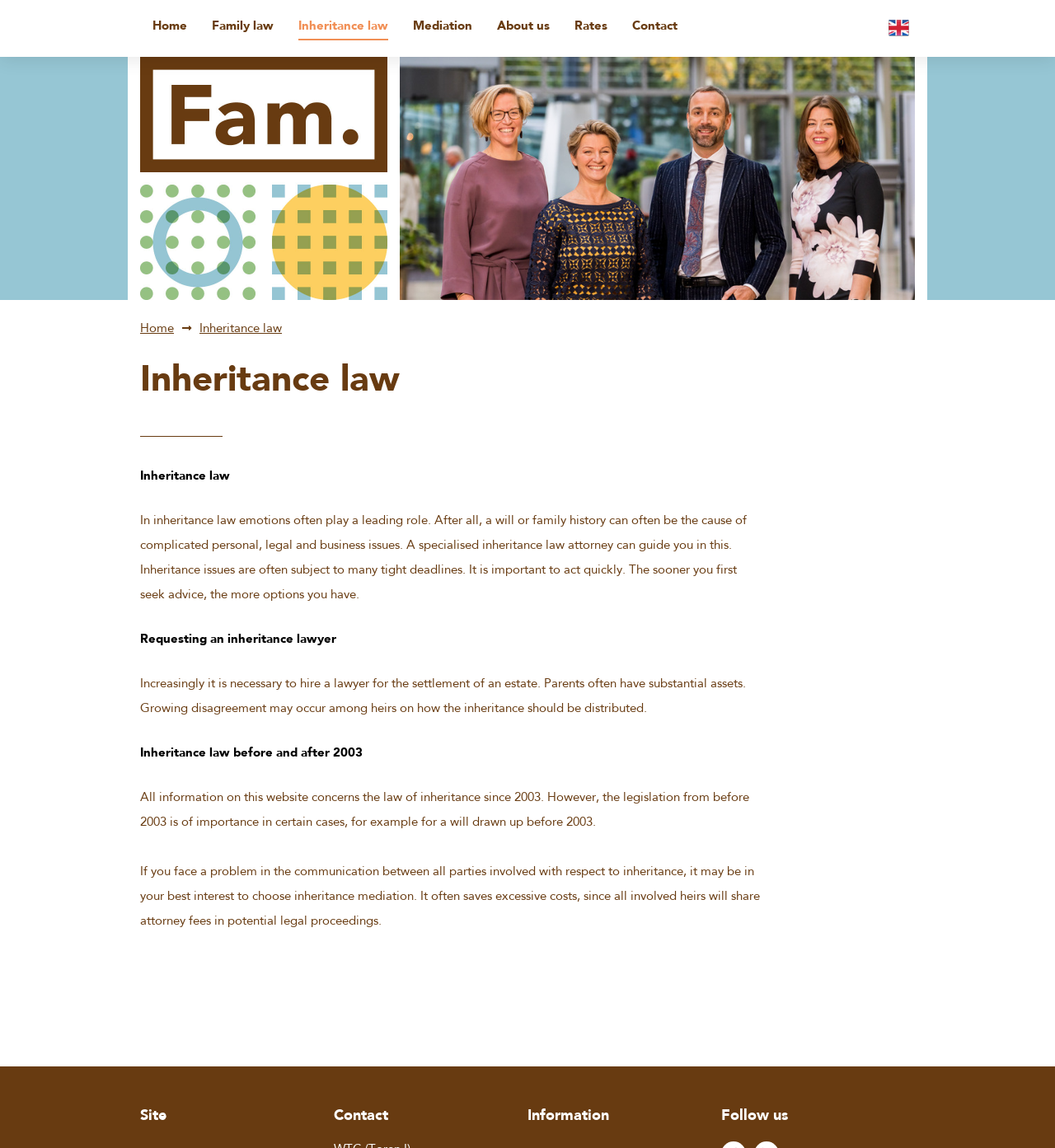Give the bounding box coordinates for the element described as: "Family law".

[0.201, 0.014, 0.259, 0.035]